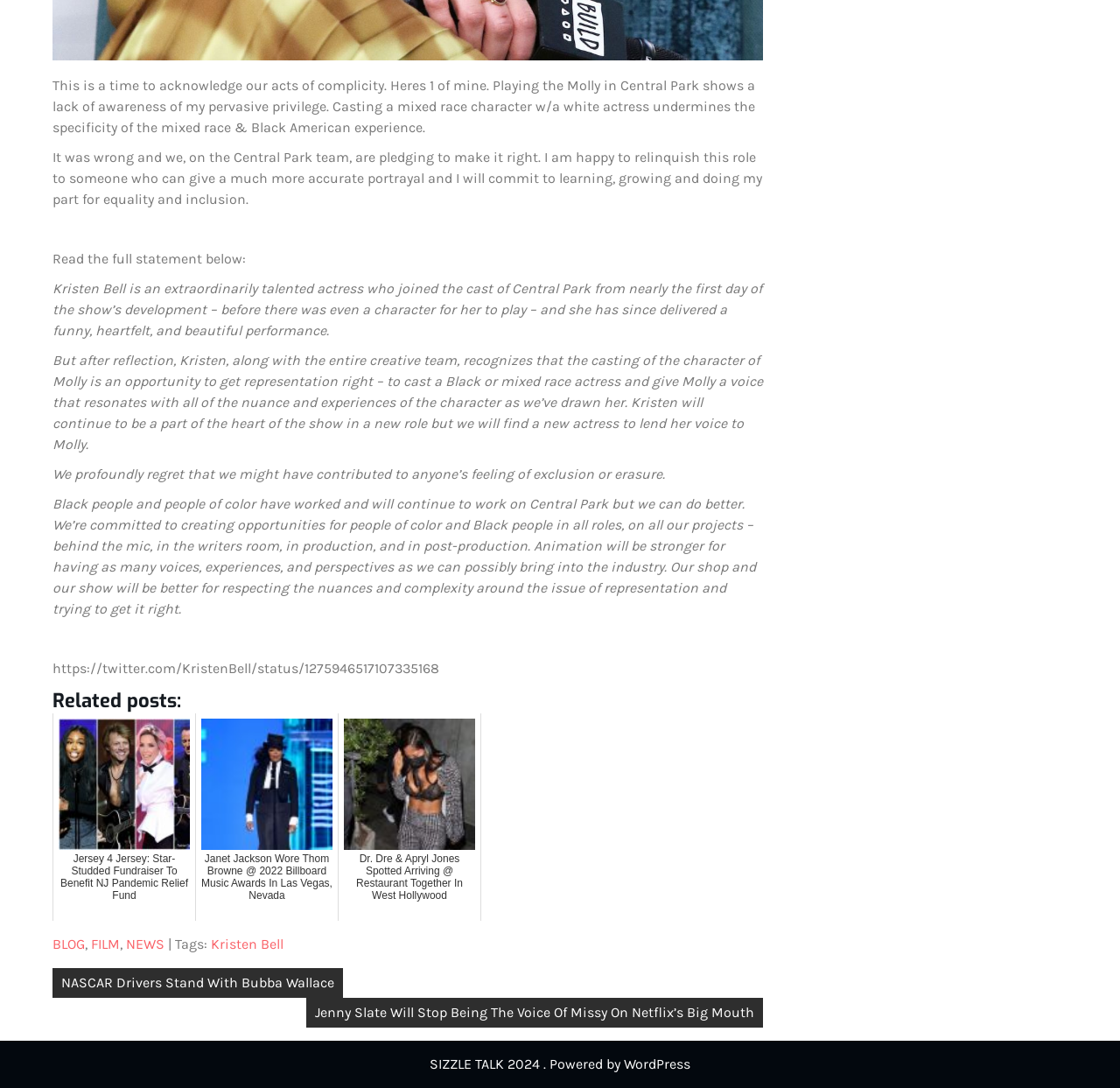Locate the bounding box coordinates of the segment that needs to be clicked to meet this instruction: "Check the website's footer information".

[0.384, 0.97, 0.616, 0.986]